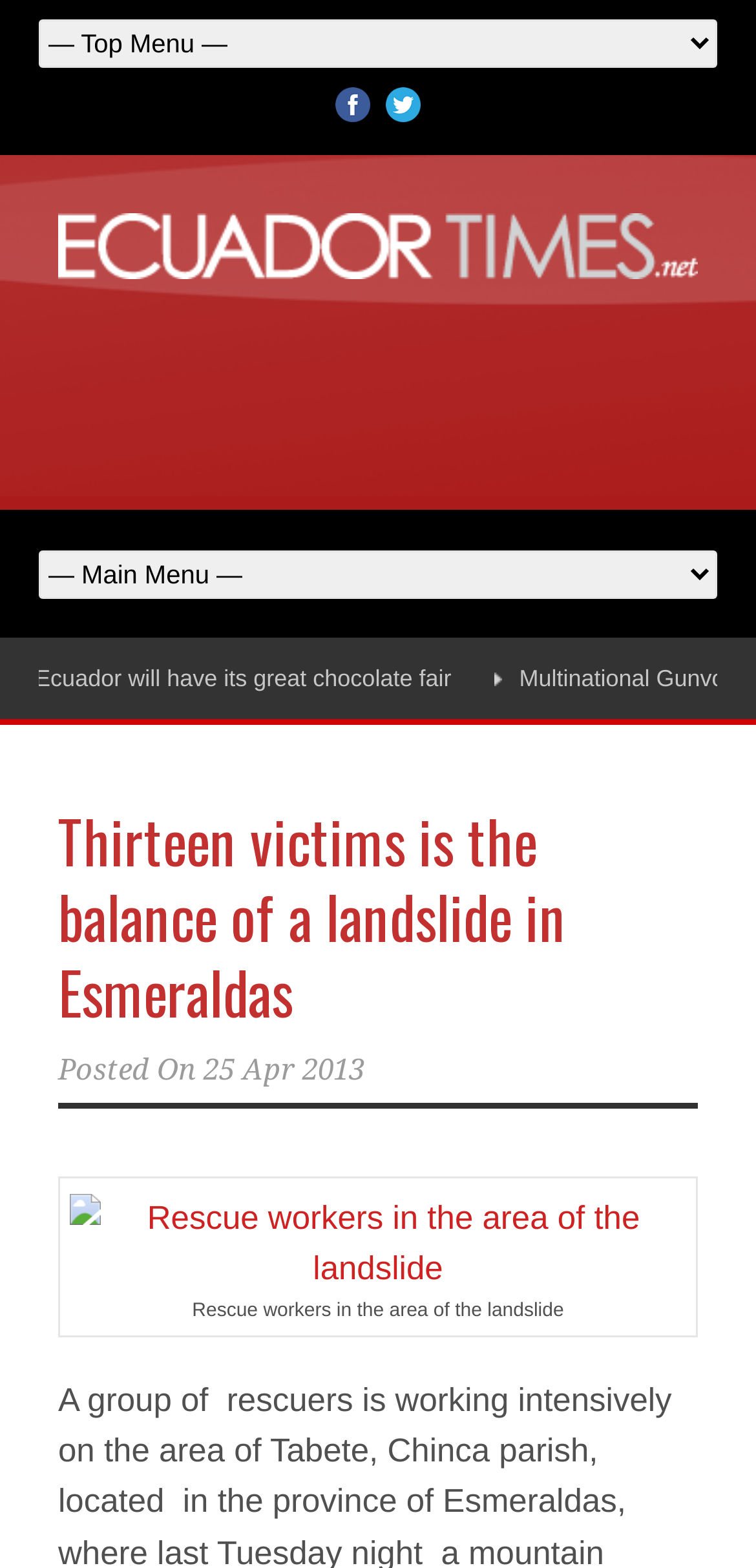Locate the bounding box of the UI element defined by this description: "25 Apr 2013". The coordinates should be given as four float numbers between 0 and 1, formatted as [left, top, right, bottom].

[0.269, 0.671, 0.482, 0.693]